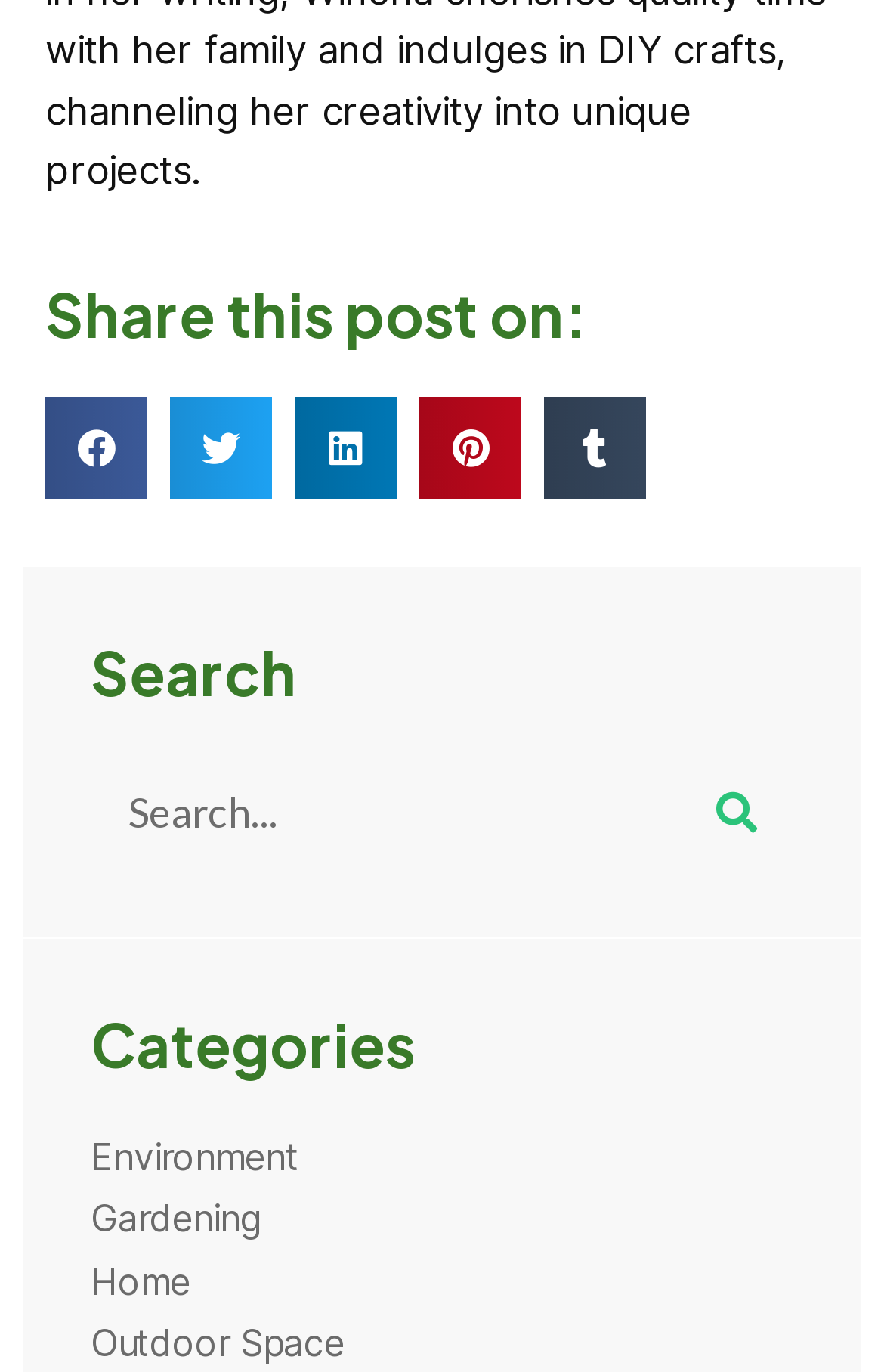Determine the bounding box for the UI element that matches this description: "Outdoor Space".

[0.103, 0.962, 0.39, 0.995]